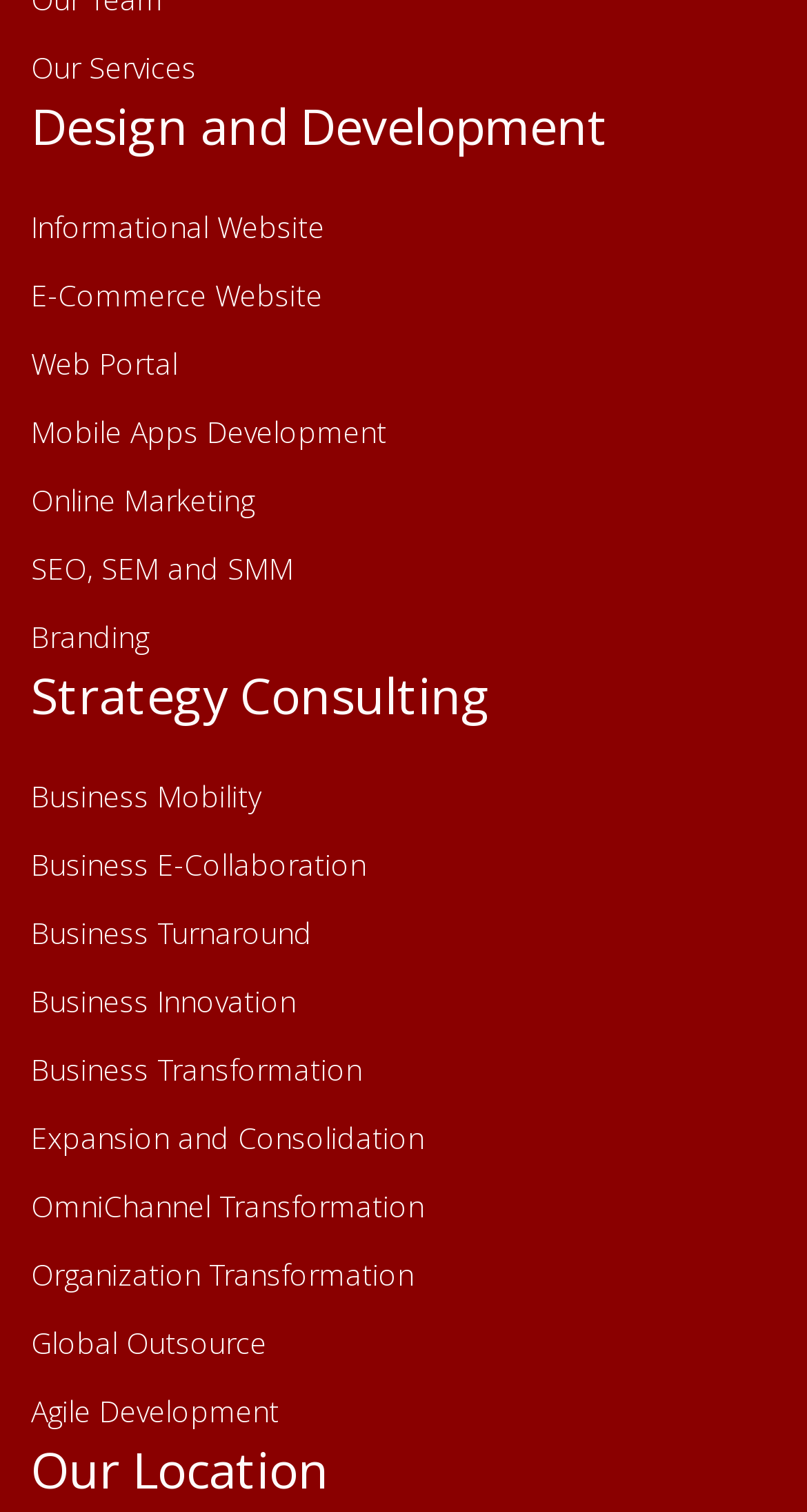Bounding box coordinates are specified in the format (top-left x, top-left y, bottom-right x, bottom-right y). All values are floating point numbers bounded between 0 and 1. Please provide the bounding box coordinate of the region this sentence describes: afforable wholesale hair vendor

None